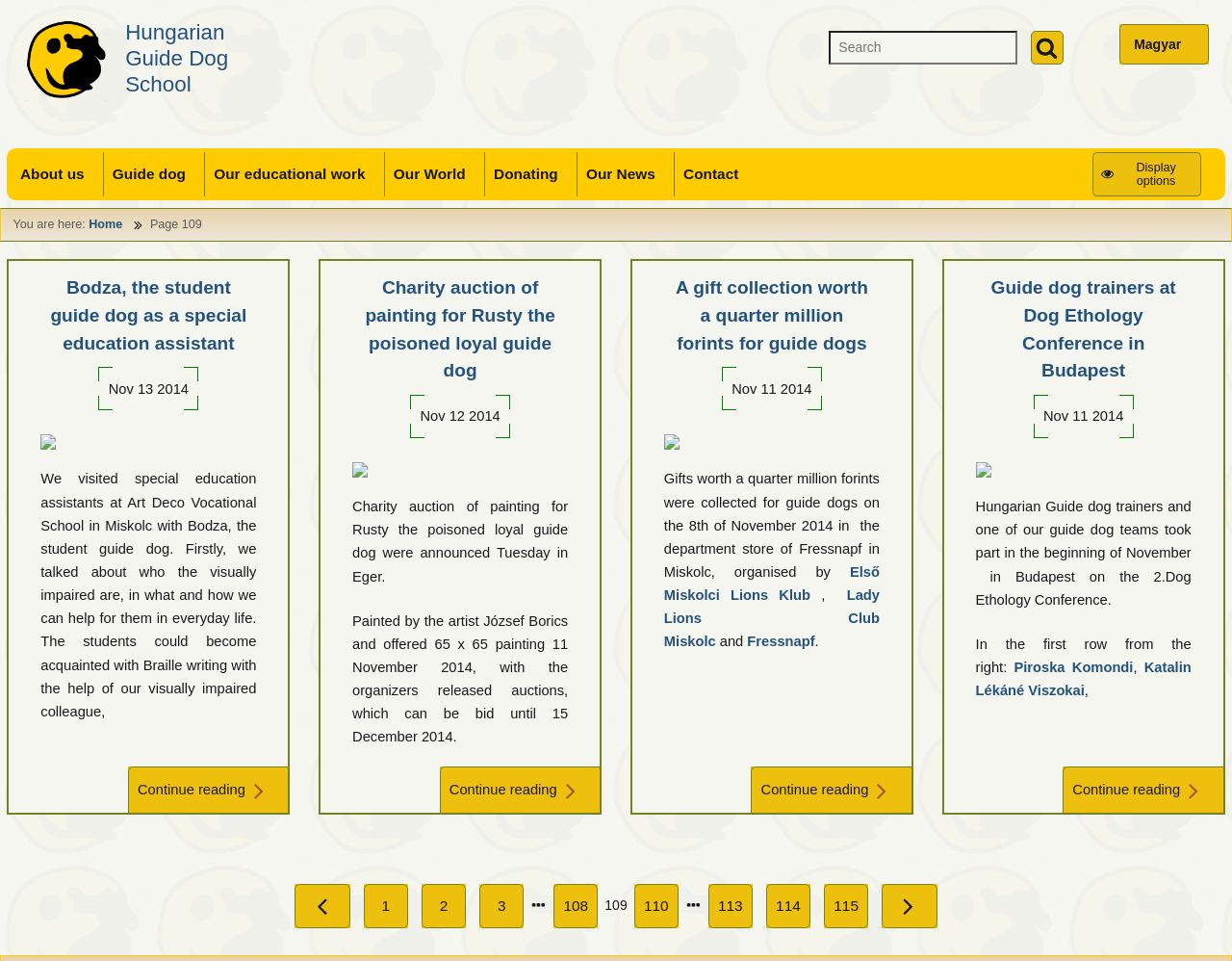What is the topic of the first article?
Look at the image and answer the question with a single word or phrase.

Guide dog as special education assistant